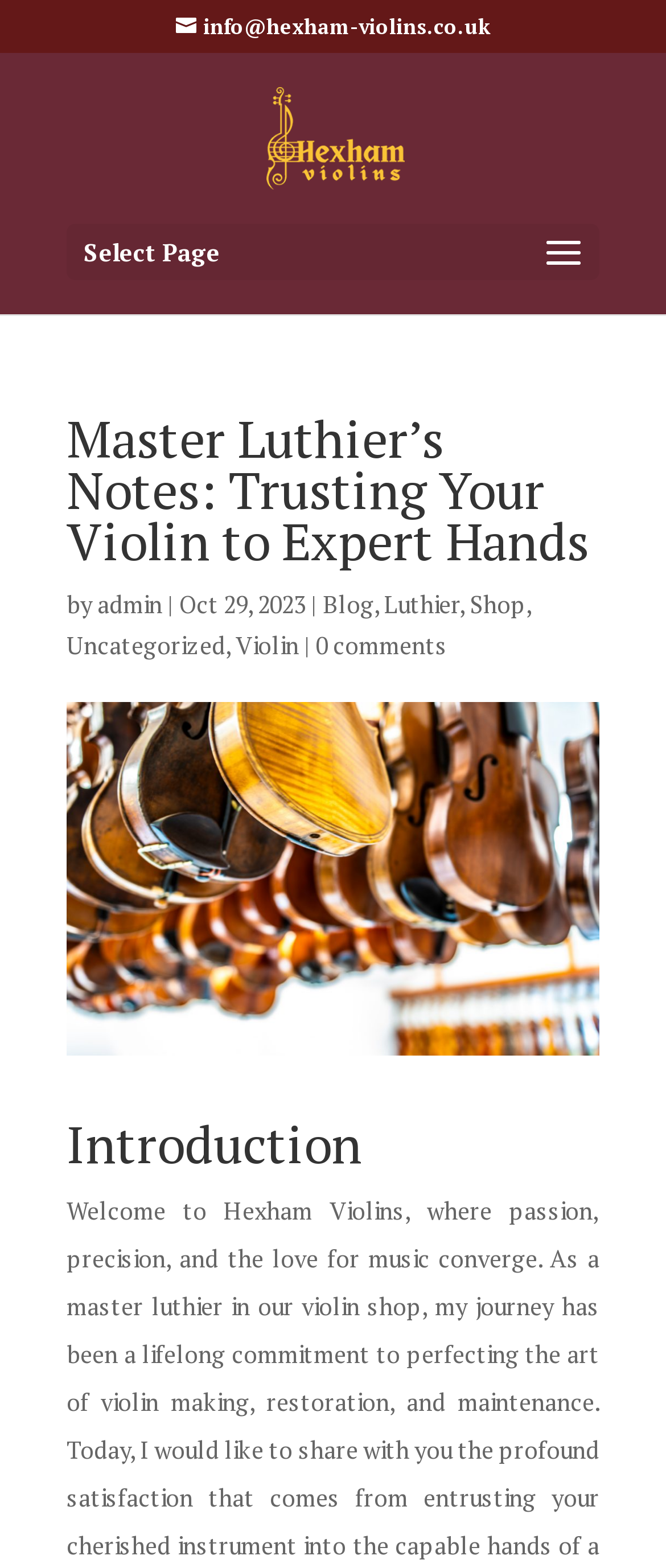Find the bounding box coordinates of the clickable region needed to perform the following instruction: "Visit the homepage of The Violin Shop Hexham". The coordinates should be provided as four float numbers between 0 and 1, i.e., [left, top, right, bottom].

[0.401, 0.076, 0.607, 0.096]